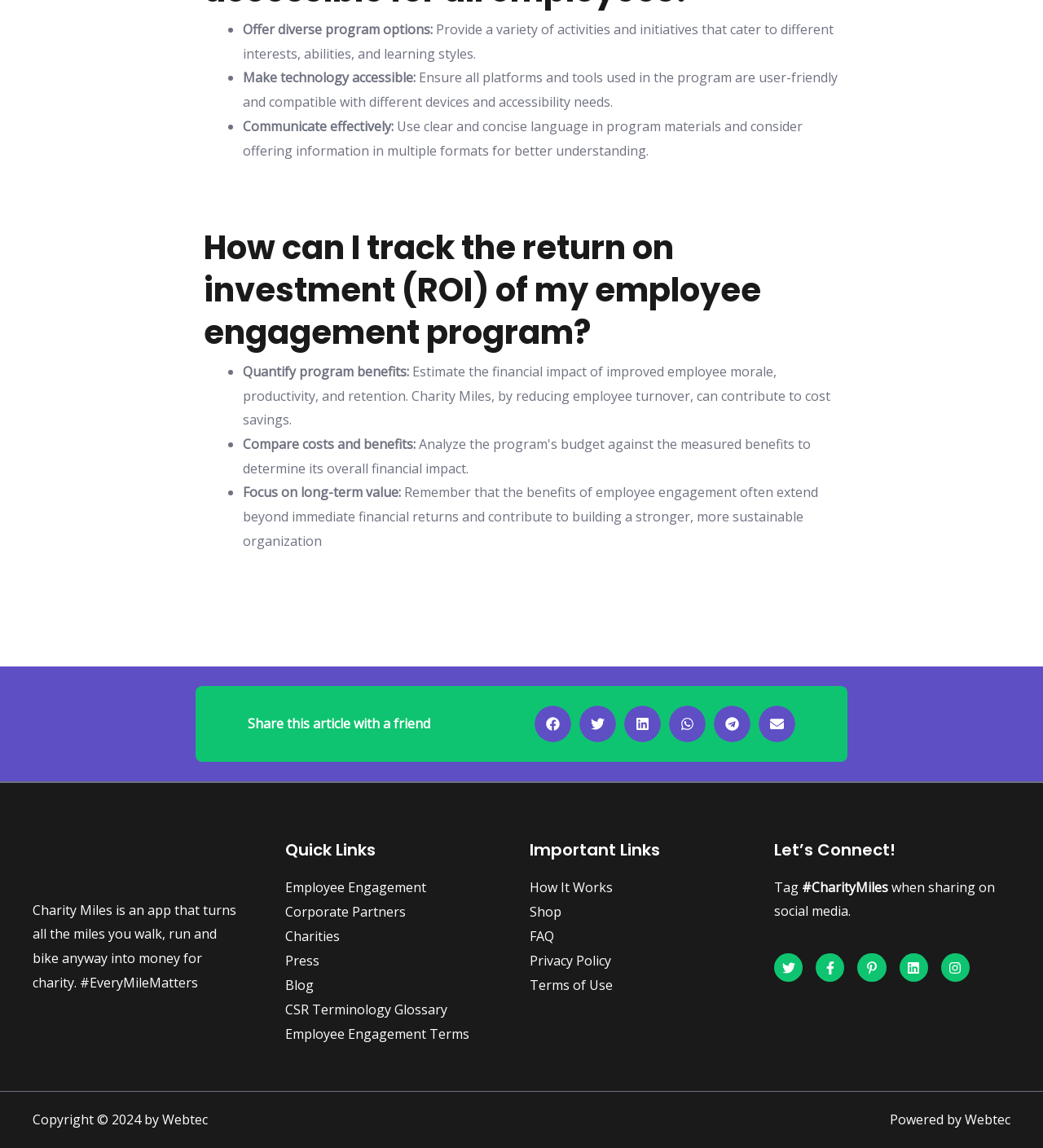Look at the image and write a detailed answer to the question: 
What social media platforms can users share Charity Miles on?

Based on the webpage, users can share Charity Miles on various social media platforms, including Facebook, Twitter, LinkedIn, Instagram, and Pinterest, as indicated by the presence of social media links and icons in the 'Let’s Connect!' section.